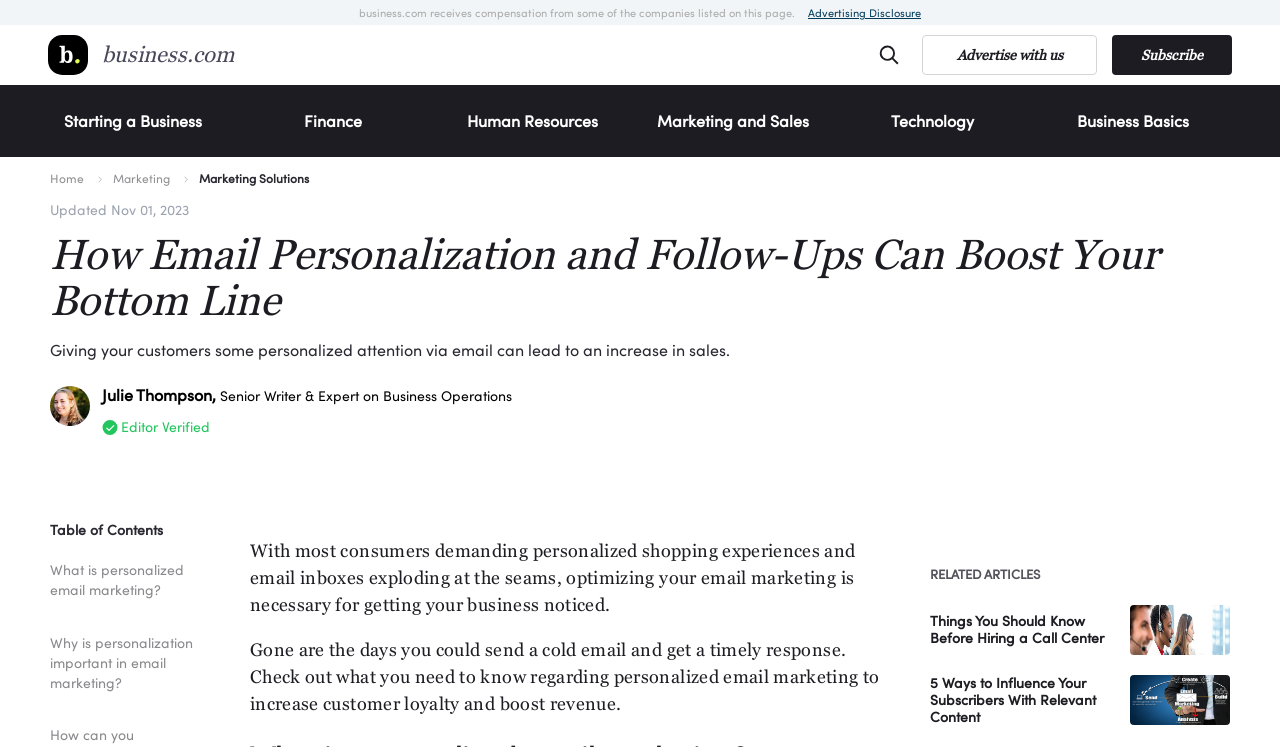Refer to the screenshot and answer the following question in detail:
Who is the author of the article?

The author of the article is mentioned below the heading, where it is written as 'Julie Thompson, Senior Writer & Expert on Business Operations', along with a verified check icon.